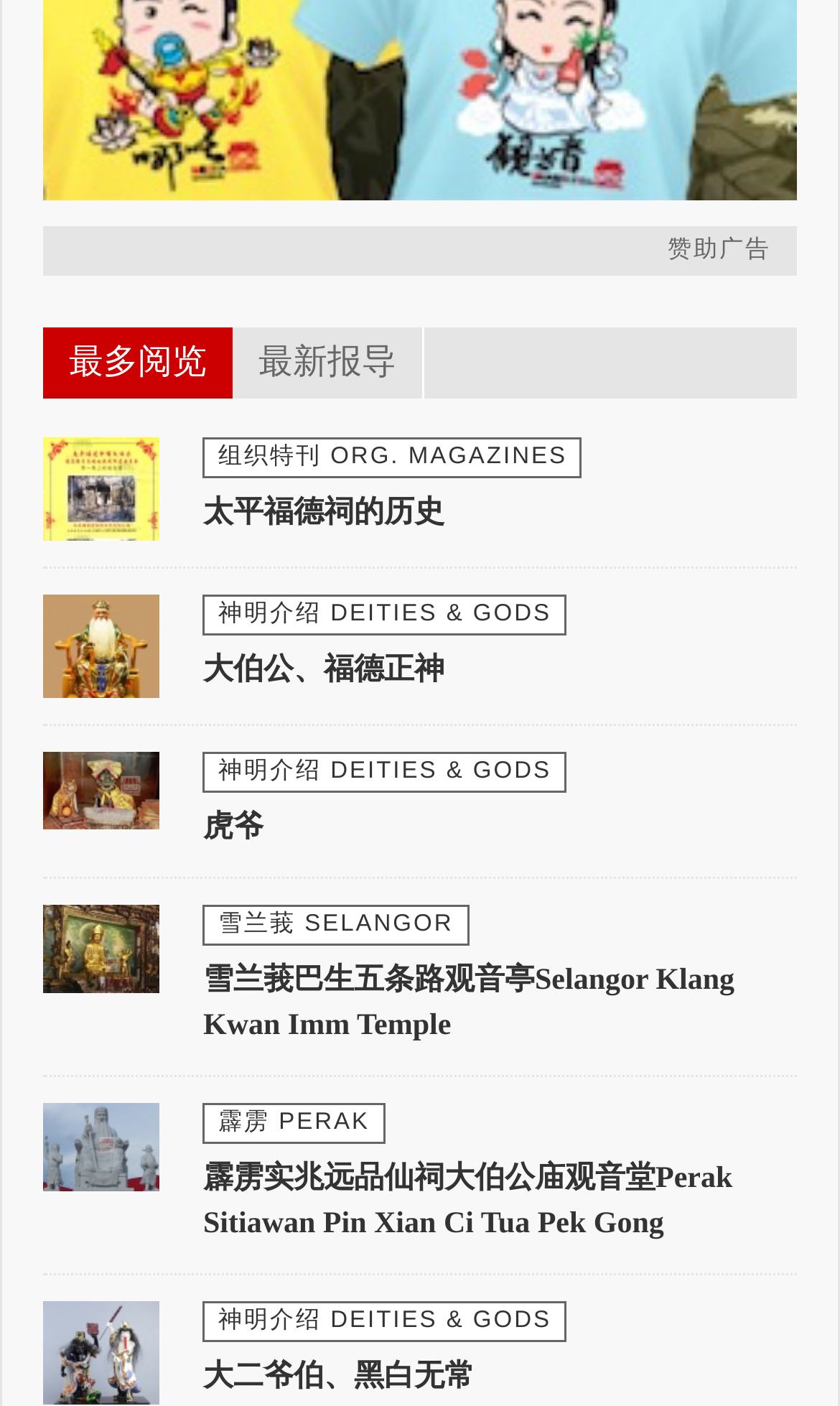Provide the bounding box coordinates for the area that should be clicked to complete the instruction: "Explore the page about 雪兰莪巴生五条路观音亭Selangor Klang Kwan Imm Temple".

[0.051, 0.661, 0.191, 0.685]